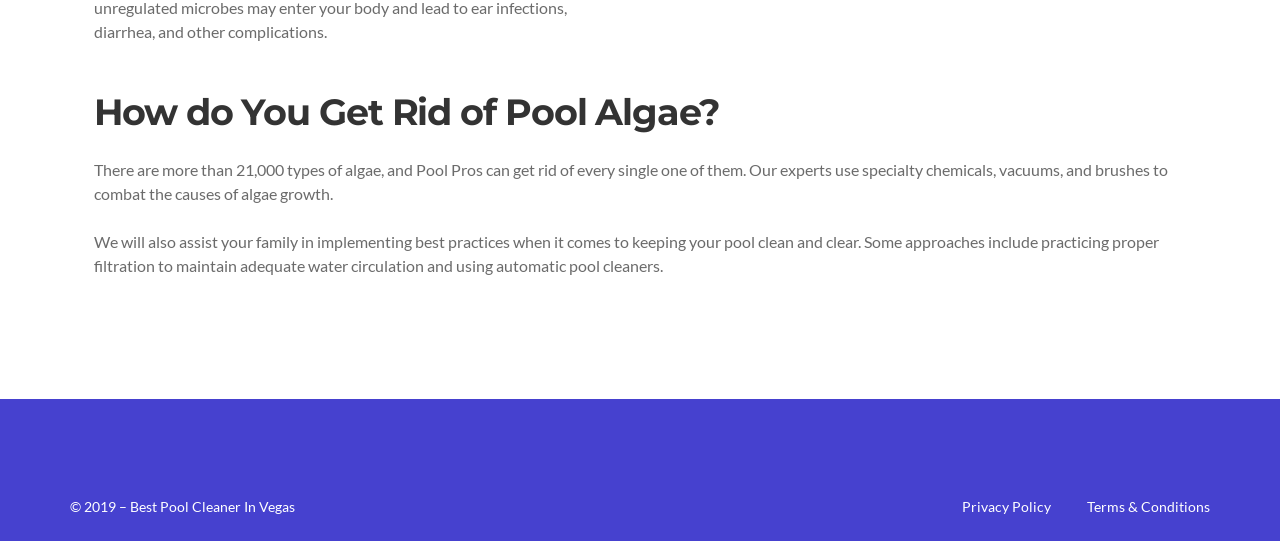Using the information in the image, could you please answer the following question in detail:
What is the purpose of the experts mentioned on this webpage?

The purpose of the experts mentioned on this webpage is to get rid of algae in pools. According to the text, 'Our experts use specialty chemicals, vacuums, and brushes to combat the causes of algae growth.' This implies that the experts are responsible for removing algae from pools.